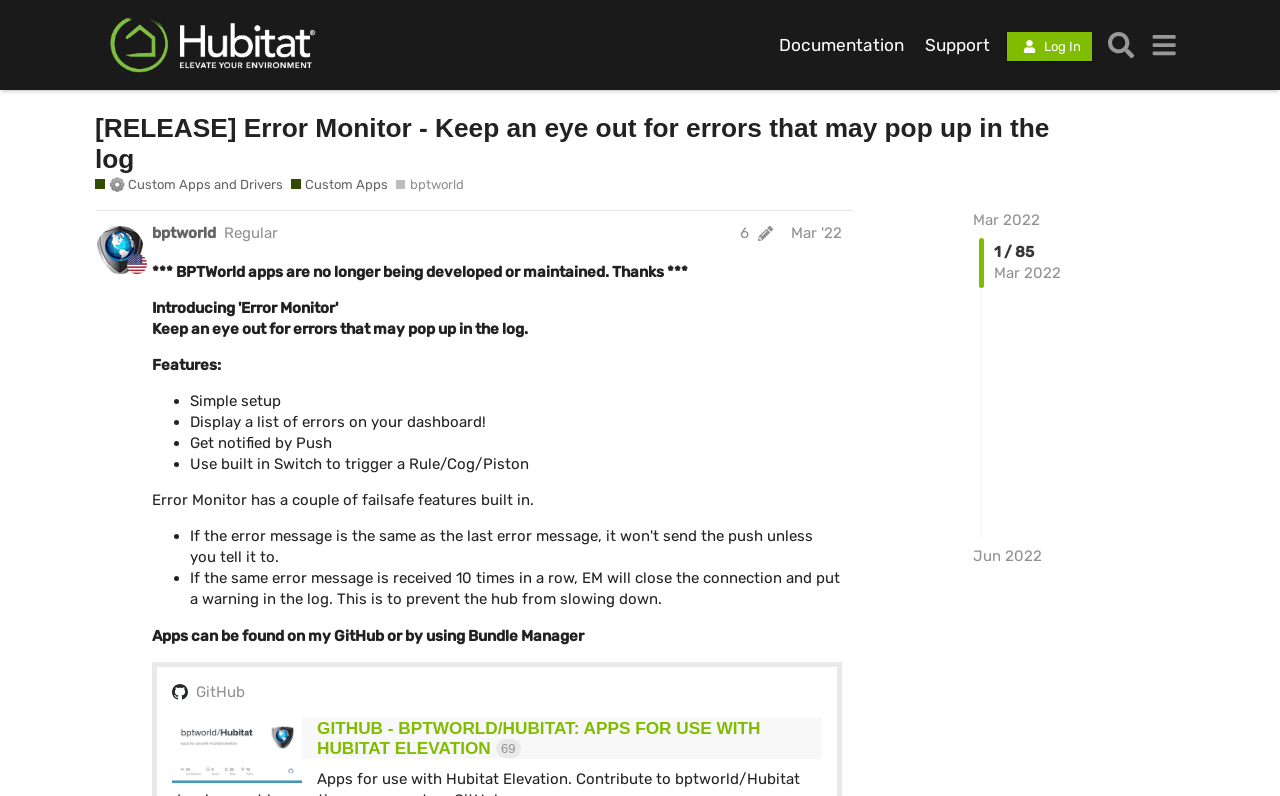Determine the bounding box coordinates of the section to be clicked to follow the instruction: "Click on the 'Delete Row psql' link". The coordinates should be given as four float numbers between 0 and 1, formatted as [left, top, right, bottom].

None